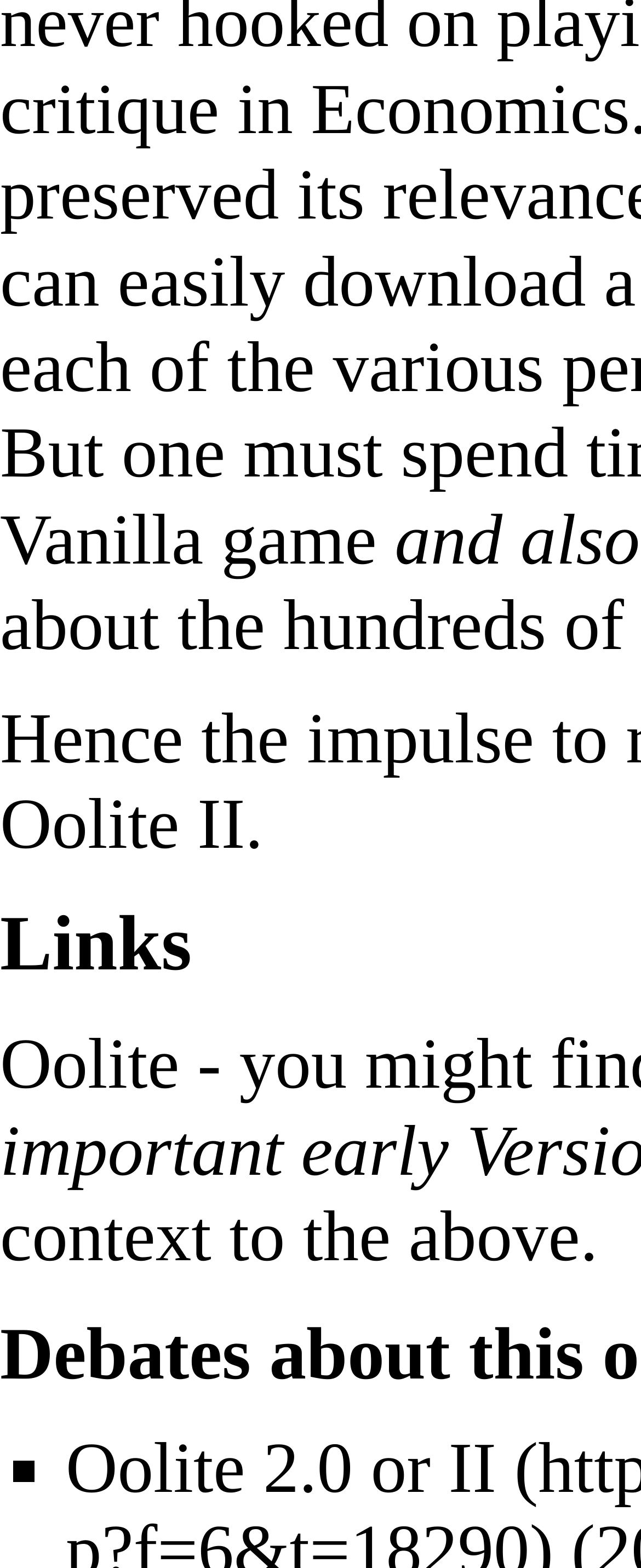Specify the bounding box coordinates (top-left x, top-left y, bottom-right x, bottom-right y) of the UI element in the screenshot that matches this description: Vanilla game

[0.0, 0.319, 0.588, 0.37]